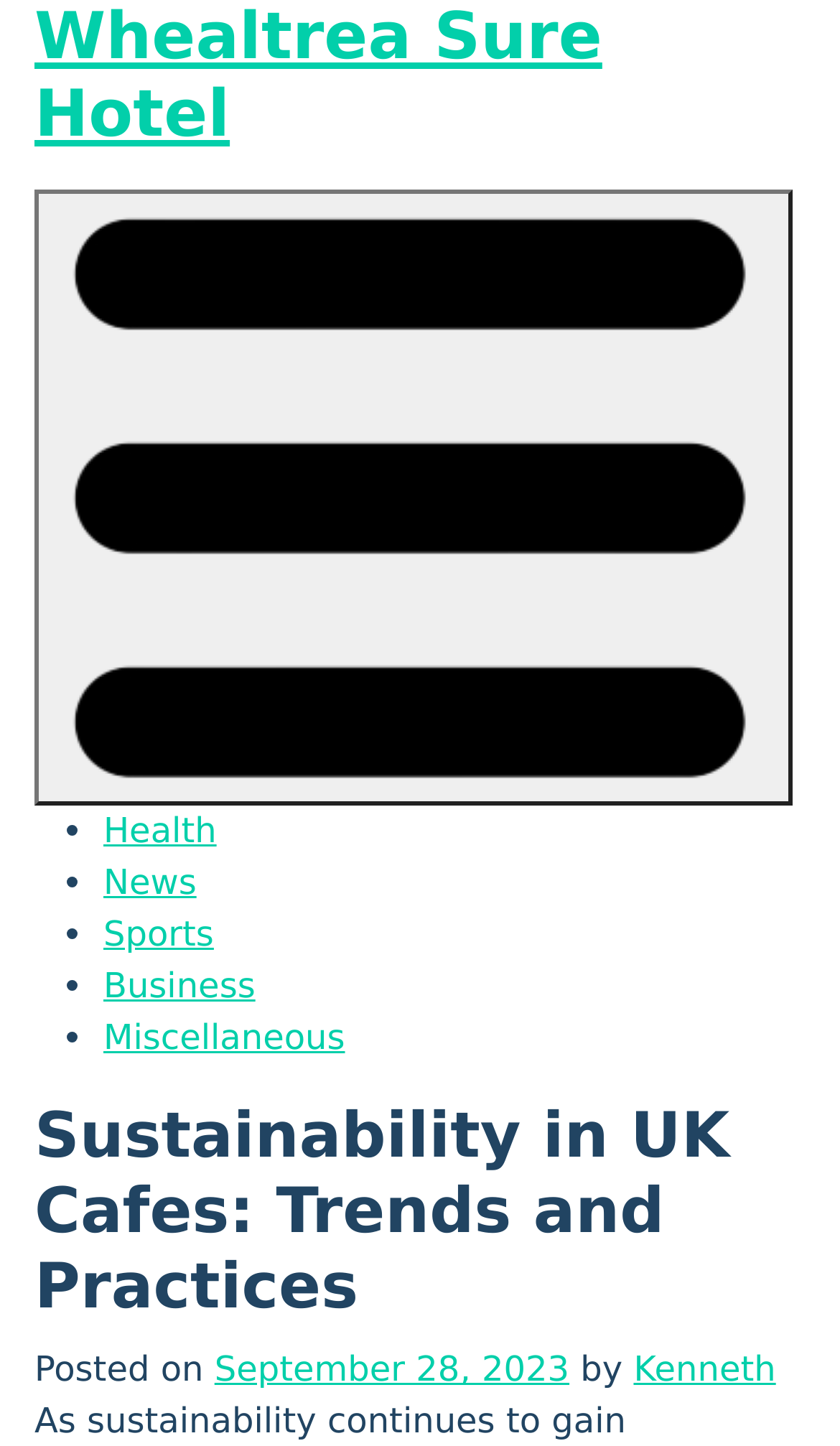Please determine the bounding box coordinates of the element to click in order to execute the following instruction: "Expand the primary menu". The coordinates should be four float numbers between 0 and 1, specified as [left, top, right, bottom].

[0.041, 0.131, 0.944, 0.557]